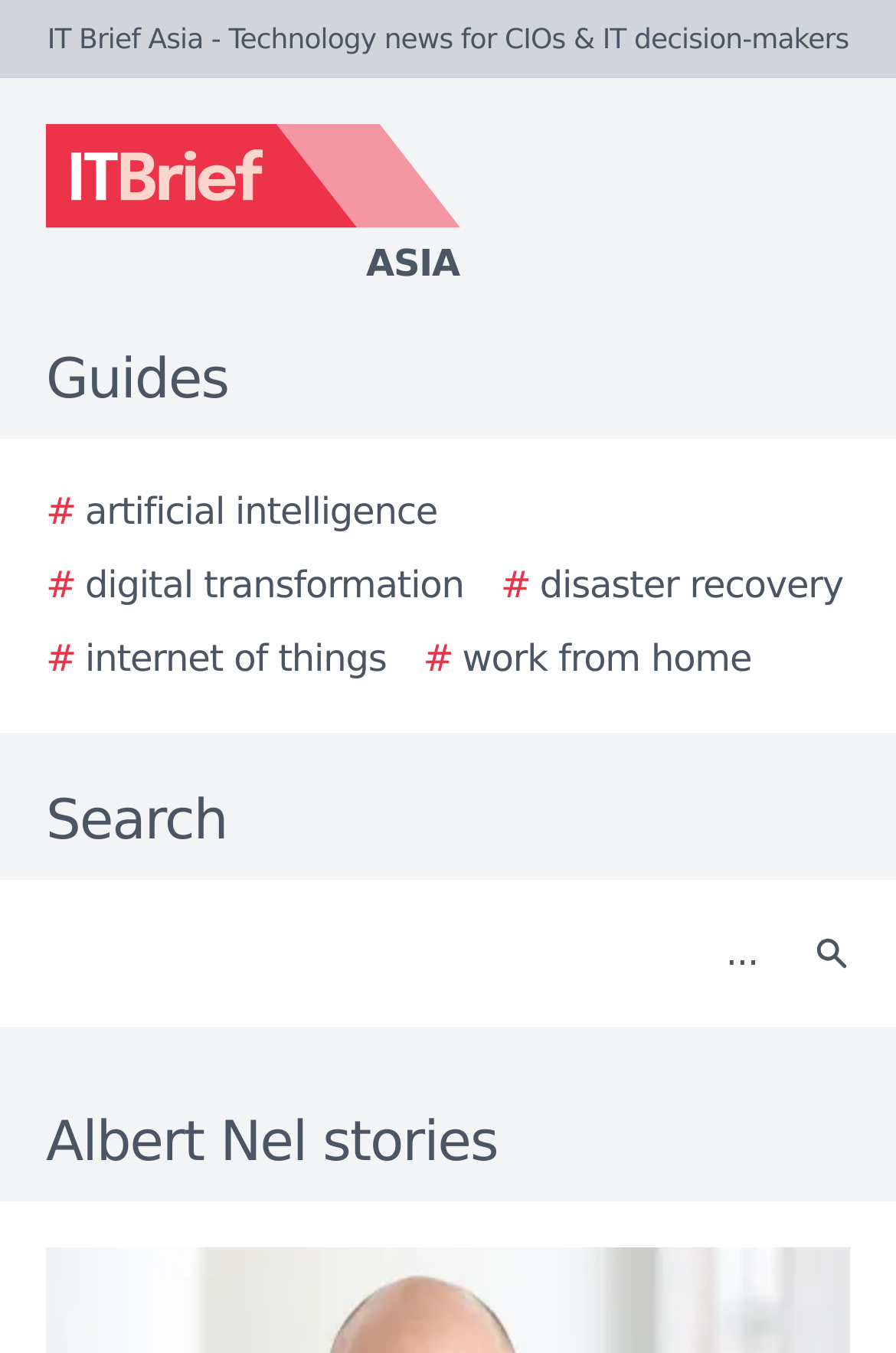Please provide a detailed answer to the question below based on the screenshot: 
How many categories are listed under Guides?

Under the 'Guides' section, there are five categories listed: artificial intelligence, digital transformation, disaster recovery, internet of things, and work from home.